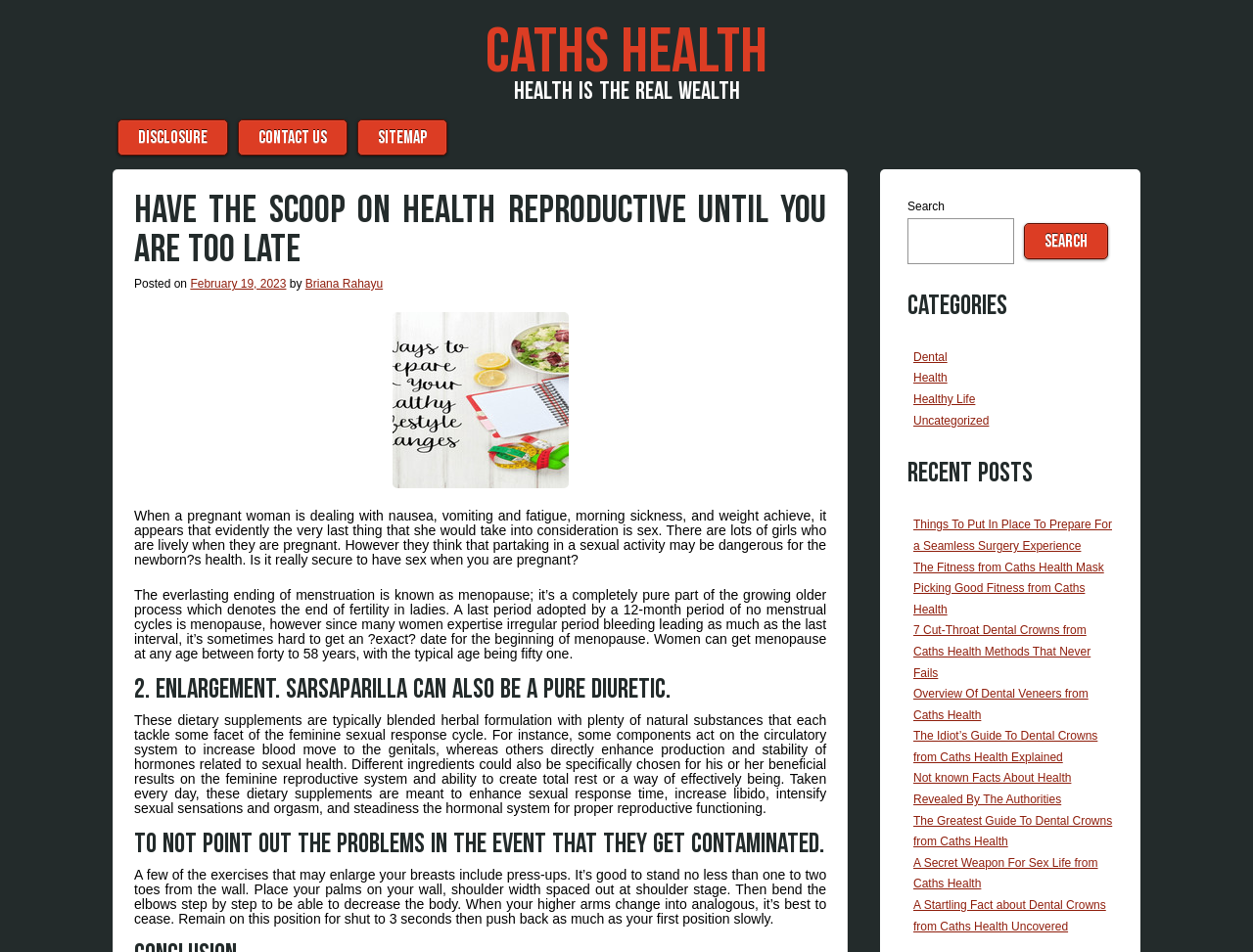What categories are available on the website?
Using the image, answer in one word or phrase.

Dental, Health, Healthy Life, Uncategorized